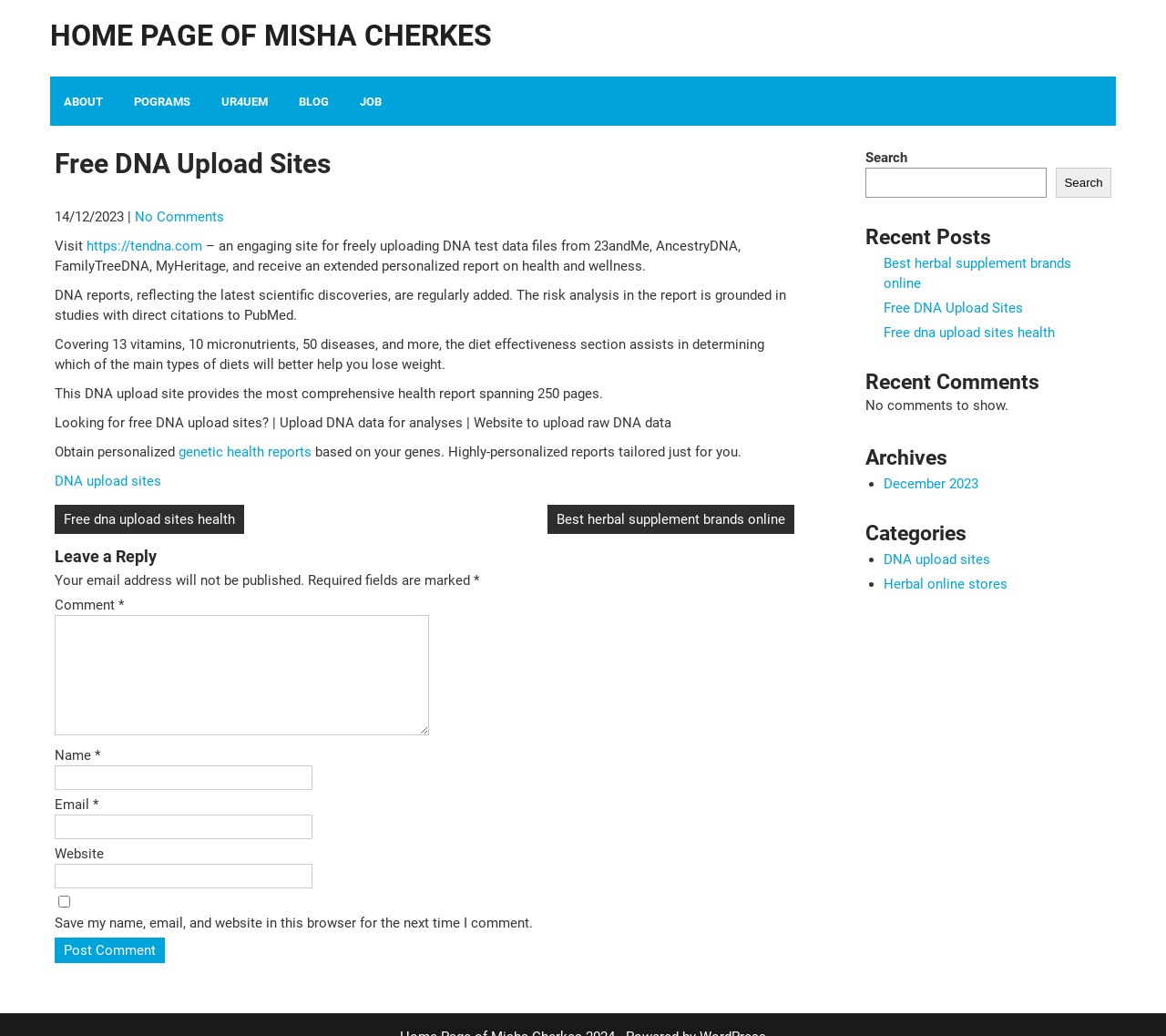Please identify the bounding box coordinates of the element I need to click to follow this instruction: "Go to the 'Home' page".

None